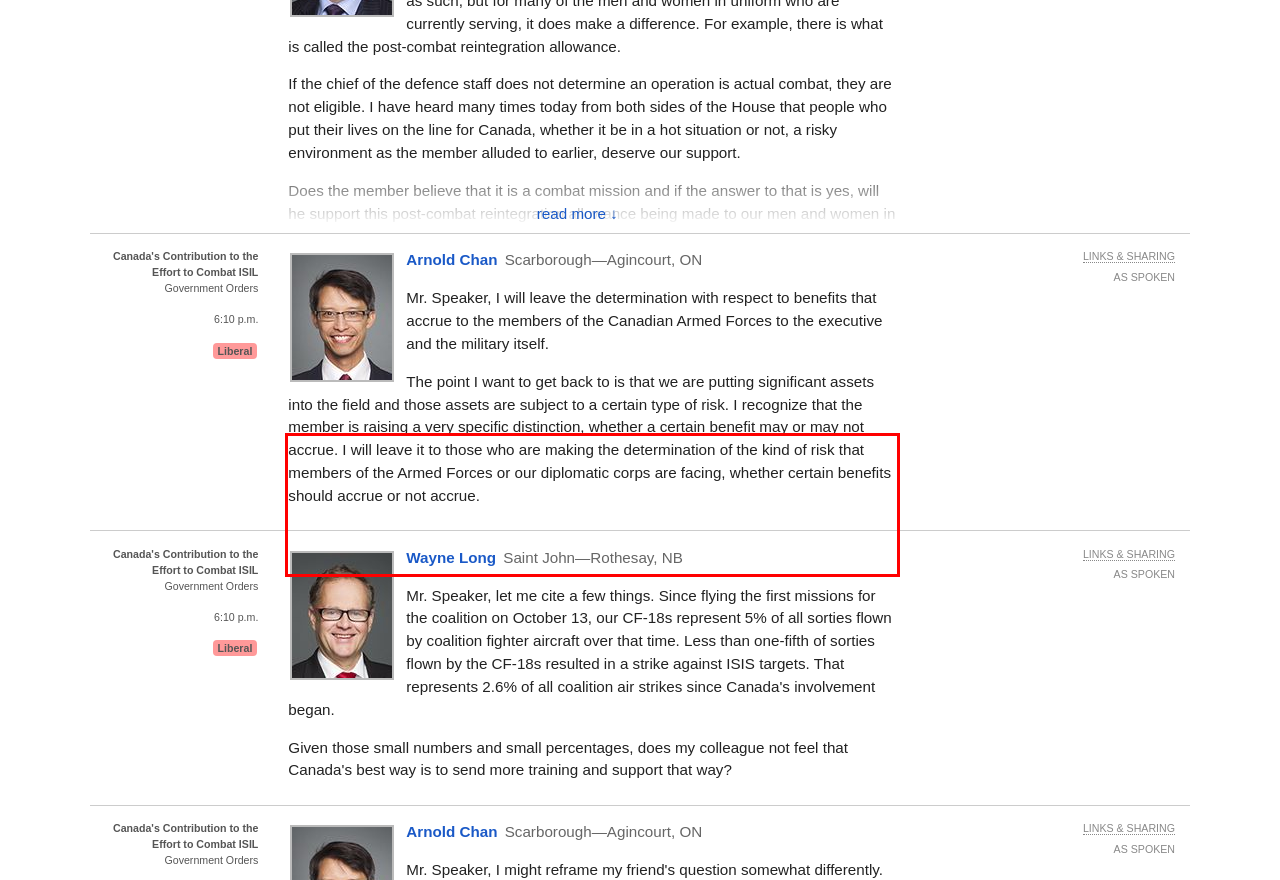Please use OCR to extract the text content from the red bounding box in the provided webpage screenshot.

I think of many other places around the world where already those conditions are starting to brew. That is where I think I have a significant fundamental objection with the previous government in terms of its choice of investments or its choice of its actions in withdrawing from certain parts of the world. We will be less able to have influence in those particular areas. In the long run, we will actually contribute to greater instability that could lead to the situation in which we now find ourselves in Syria and Iraq.